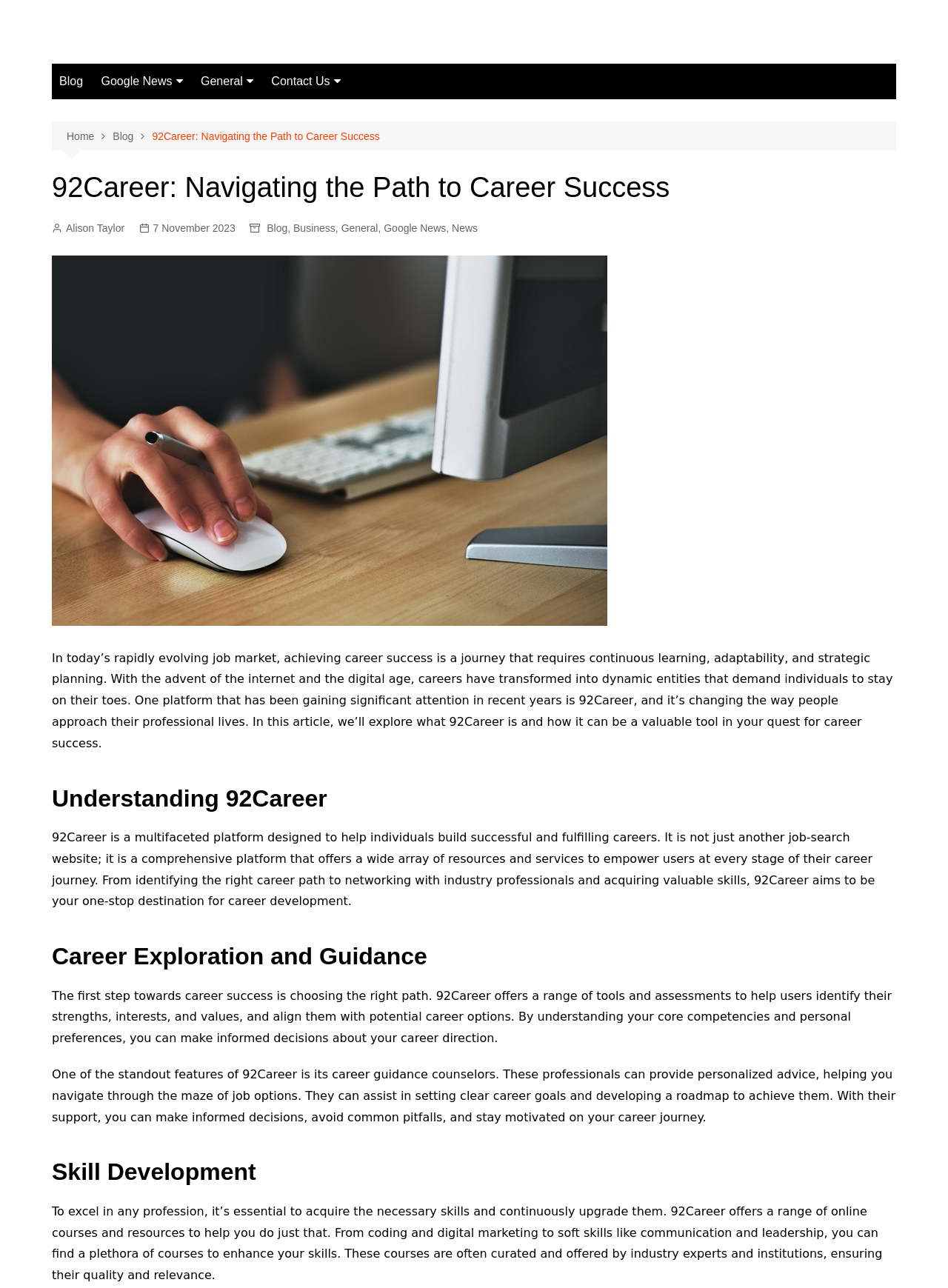Specify the bounding box coordinates for the region that must be clicked to perform the given instruction: "View the 'Top Stories' news".

[0.099, 0.096, 0.271, 0.115]